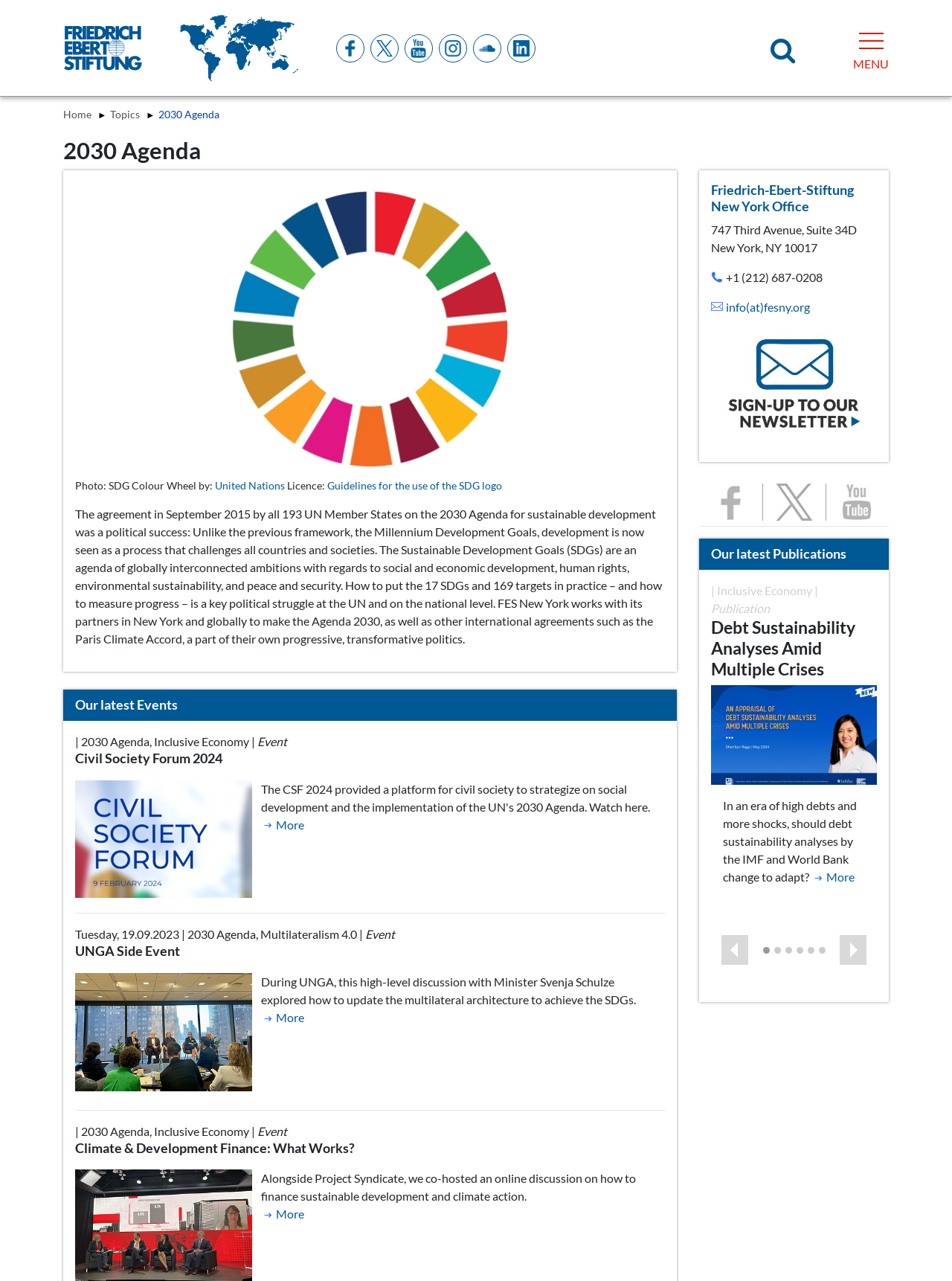Determine the bounding box coordinates of the region to click in order to accomplish the following instruction: "Share on Facebook". Provide the coordinates as four float numbers between 0 and 1, specifically [left, top, right, bottom].

None